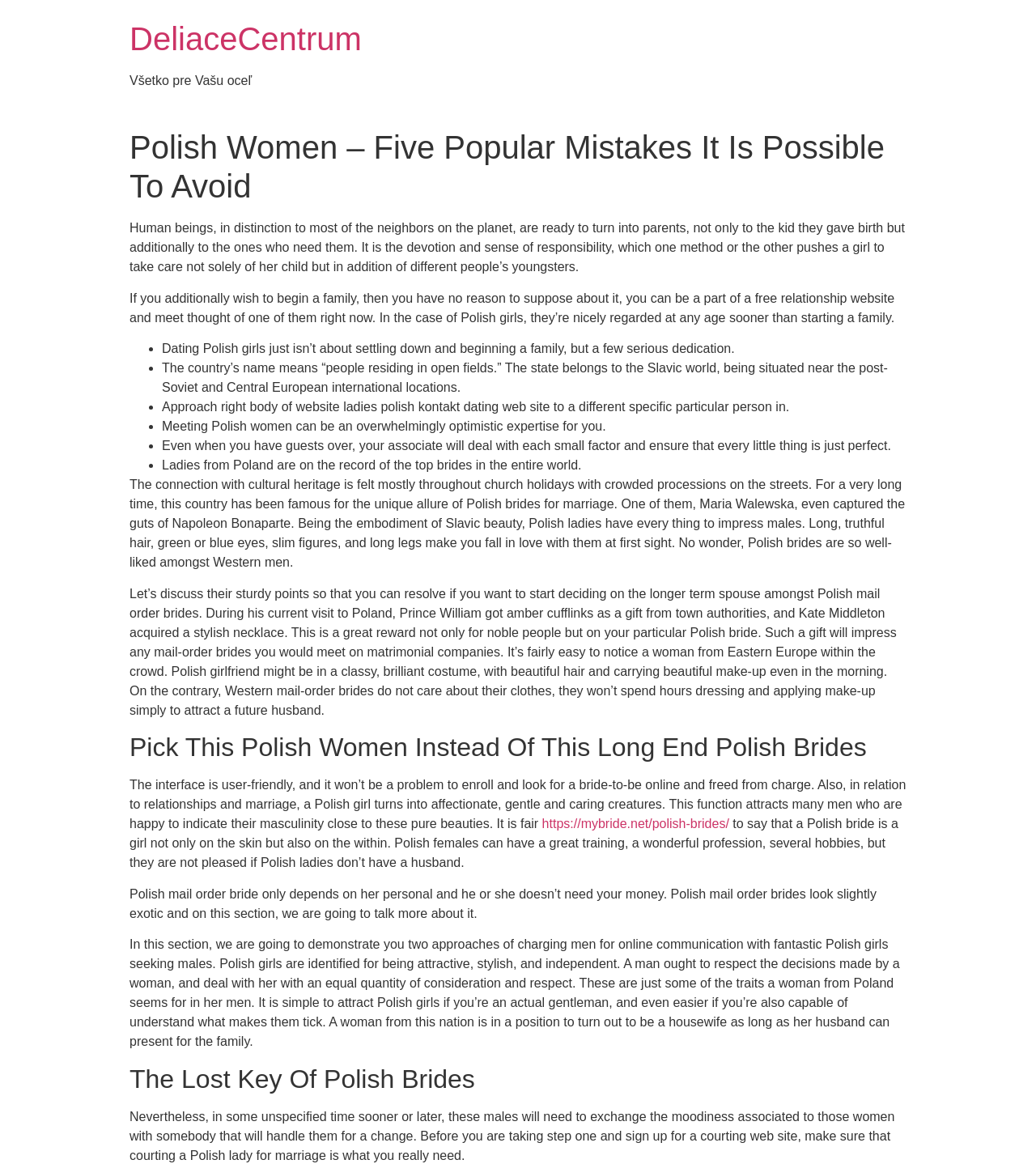Summarize the contents and layout of the webpage in detail.

The webpage is about Polish women, specifically discussing their characteristics, traits, and what to expect when dating or marrying them. At the top, there is a heading "DeliaceCentrum" which is also a link. Below it, there is a static text "Všetko pre Vašu oceľ" which translates to "Everything for your steel" in English.

The main content of the webpage is divided into several sections. The first section has a heading "Polish Women – Five Popular Mistakes It Is Possible To Avoid" and discusses the devotion and sense of responsibility of Polish women. The text explains that they are not only good mothers but also take care of other people's children.

The next section is a list of bullet points, each describing a characteristic of Polish women. The list starts with a point about Polish women being serious about commitment, followed by a description of the country's name and its location. The subsequent points discuss the positive experience of meeting Polish women, their hospitality, and their popularity as brides.

Below the list, there is a section of text that describes the cultural heritage of Poland, particularly during church holidays. It also mentions the unique charm of Polish brides and their physical characteristics. The text then shifts to discussing the strong points of Polish women, including their stylish dressing and makeup.

The next section has a heading "Pick This Polish Women Instead Of This Long End Polish Brides" and discusses the user-friendly interface of a dating website. It also describes the affectionate and caring nature of Polish women in relationships and marriage.

The following sections continue to discuss the characteristics of Polish women, including their independence, education, and career goals. The text also explains that Polish mail-order brides do not depend on men financially and are looking for respect and equality in relationships.

The final section has a heading "The Lost Key Of Polish Brides" and discusses the importance of understanding what Polish women want in men. It concludes by advising men to be gentlemen and respect the decisions made by women.

Throughout the webpage, there are several links, including one to a dating website, and a few headings that break up the content into sections. The overall tone of the webpage is informative, providing insights into the characteristics and traits of Polish women.